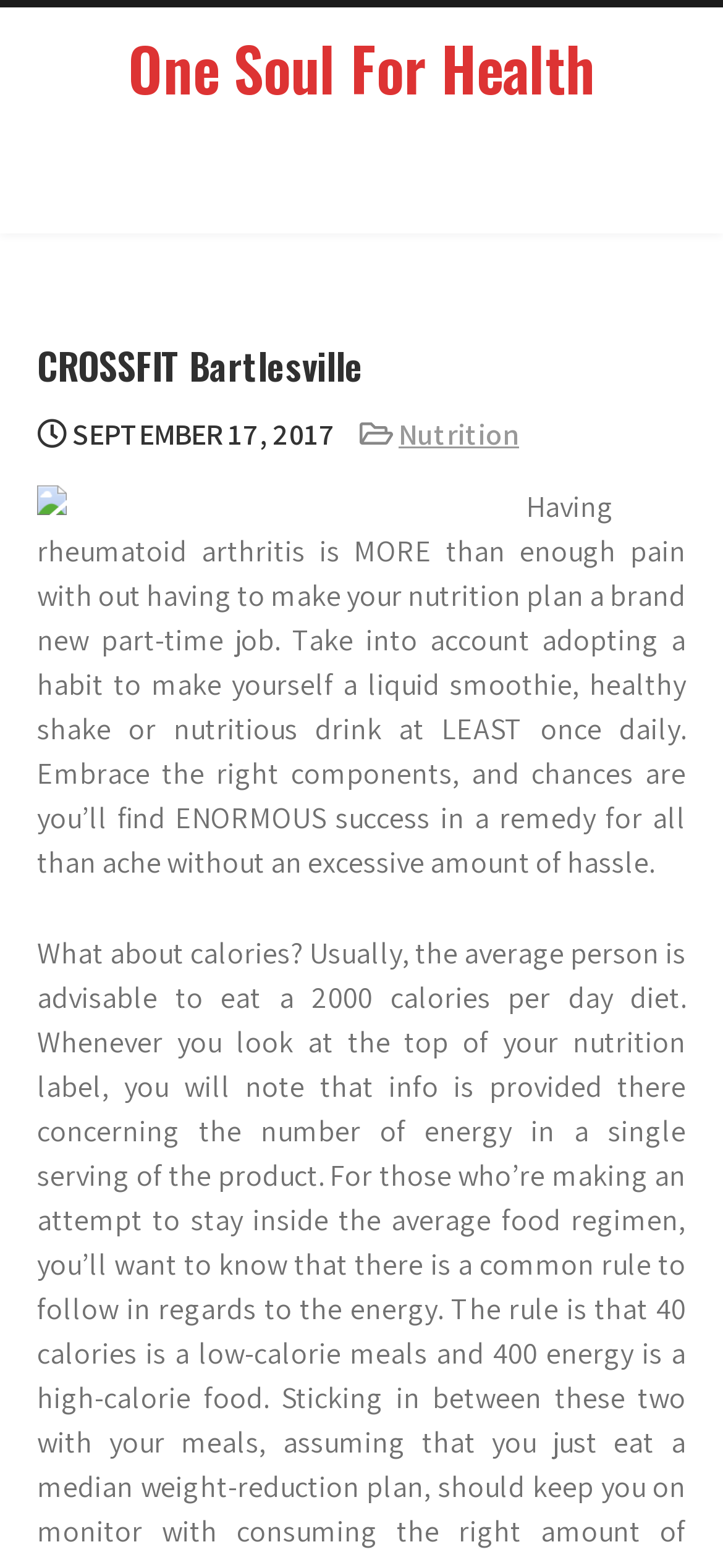Find the bounding box coordinates for the HTML element described in this sentence: "Nutrition". Provide the coordinates as four float numbers between 0 and 1, in the format [left, top, right, bottom].

[0.551, 0.265, 0.718, 0.29]